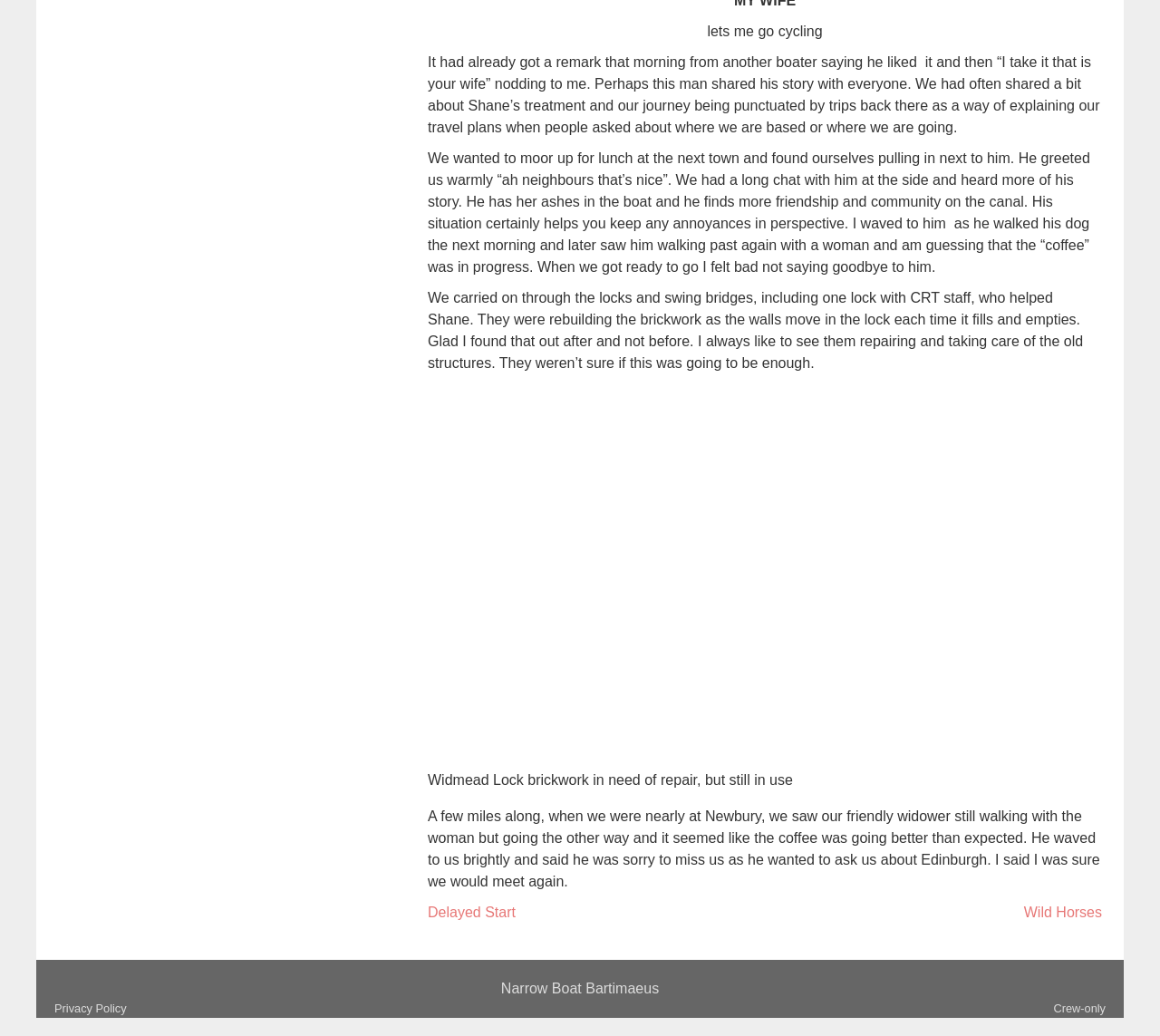What is the author's husband's treatment?
Look at the image and respond with a single word or a short phrase.

Not specified